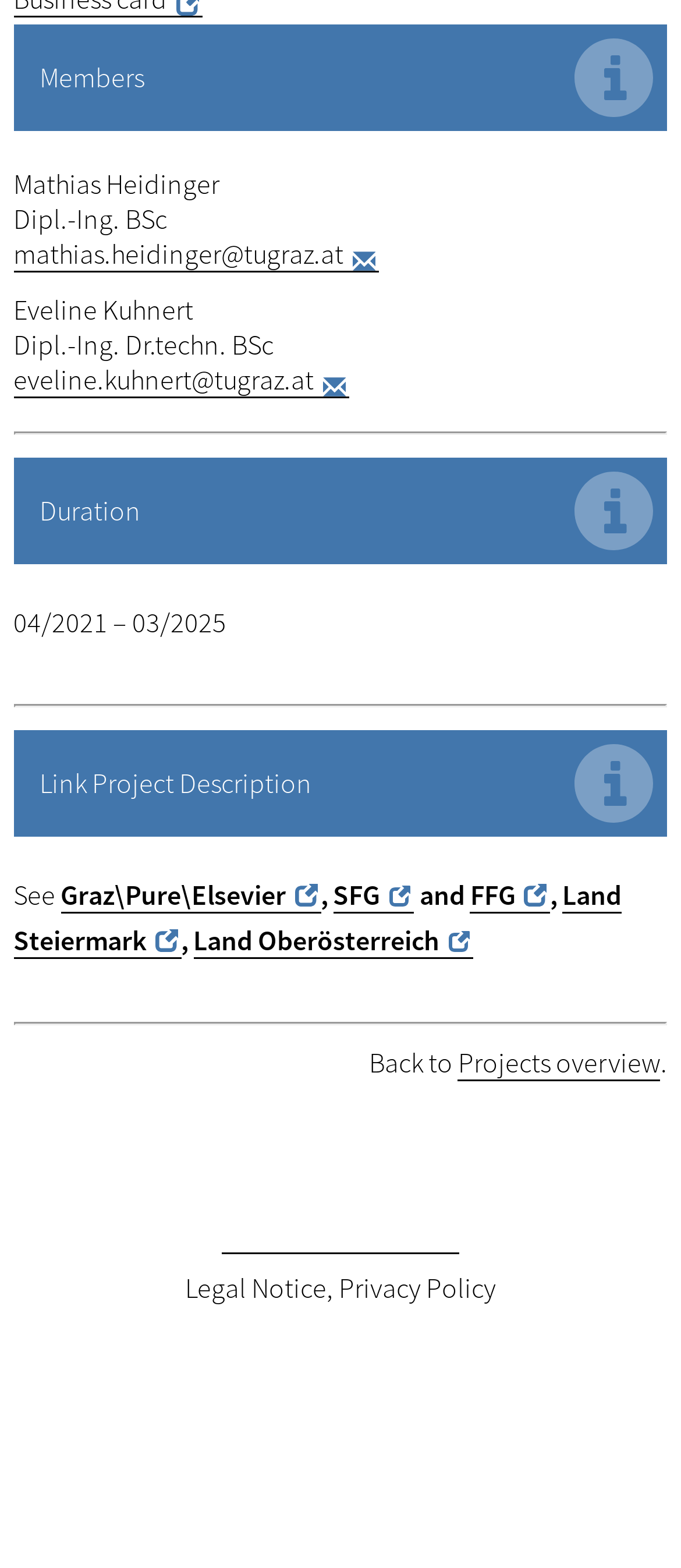Determine the bounding box coordinates of the clickable element to achieve the following action: 'Go to projects overview'. Provide the coordinates as four float values between 0 and 1, formatted as [left, top, right, bottom].

[0.672, 0.666, 0.97, 0.689]